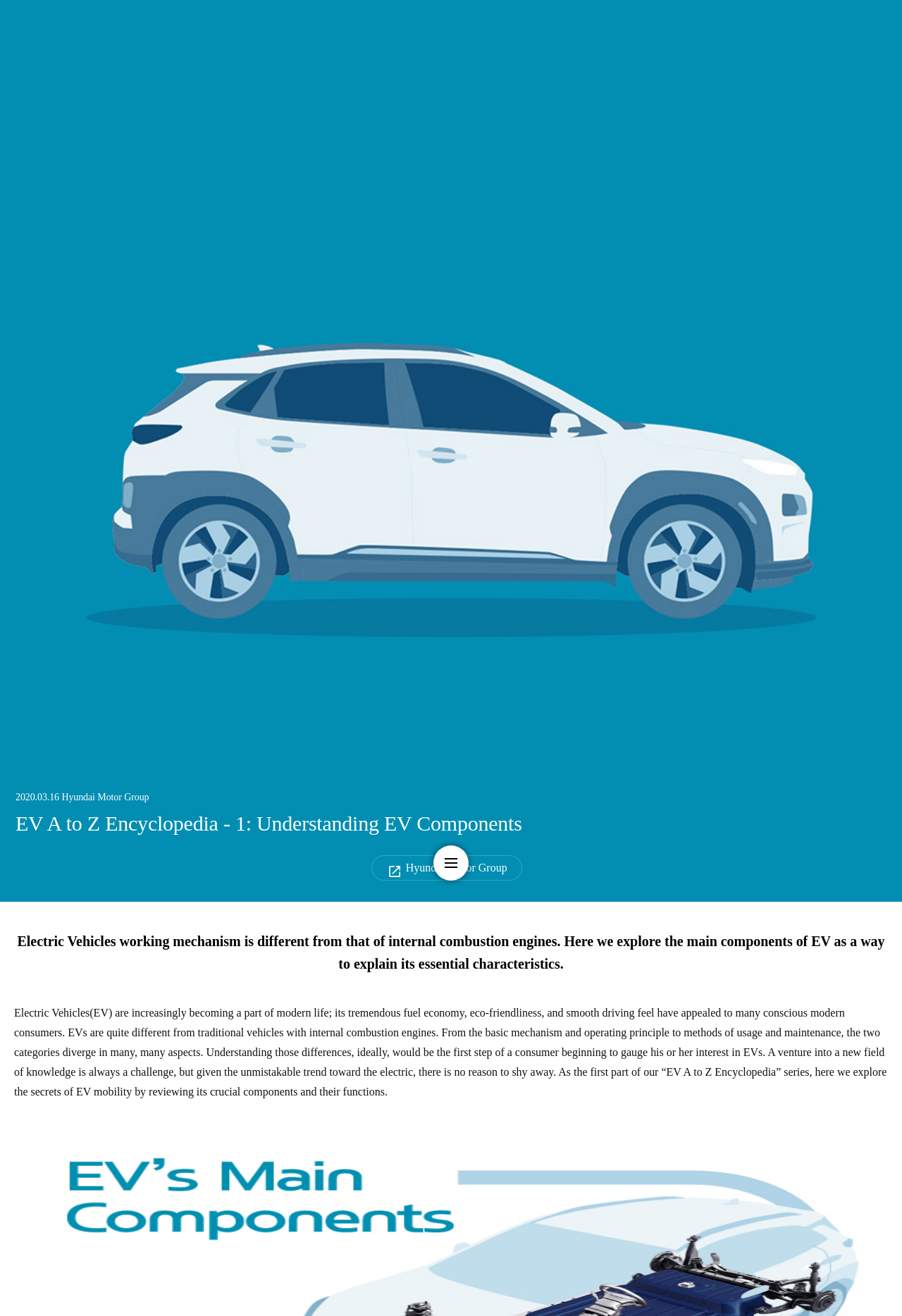Please provide a one-word or short phrase answer to the question:
What is the main topic of the webpage?

Electric Vehicles